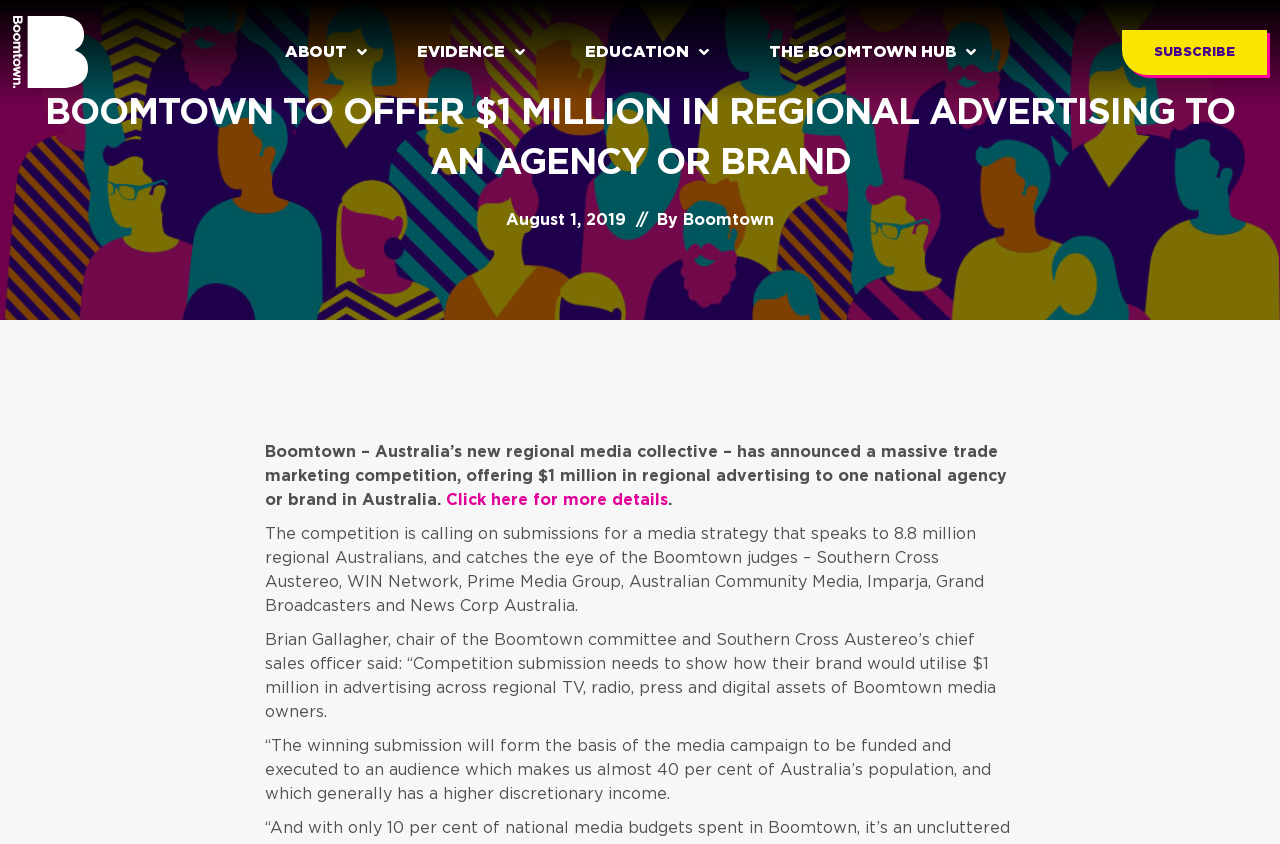For the given element description The Boomtown Hub, determine the bounding box coordinates of the UI element. The coordinates should follow the format (top-left x, top-left y, bottom-right x, bottom-right y) and be within the range of 0 to 1.

[0.593, 0.036, 0.778, 0.088]